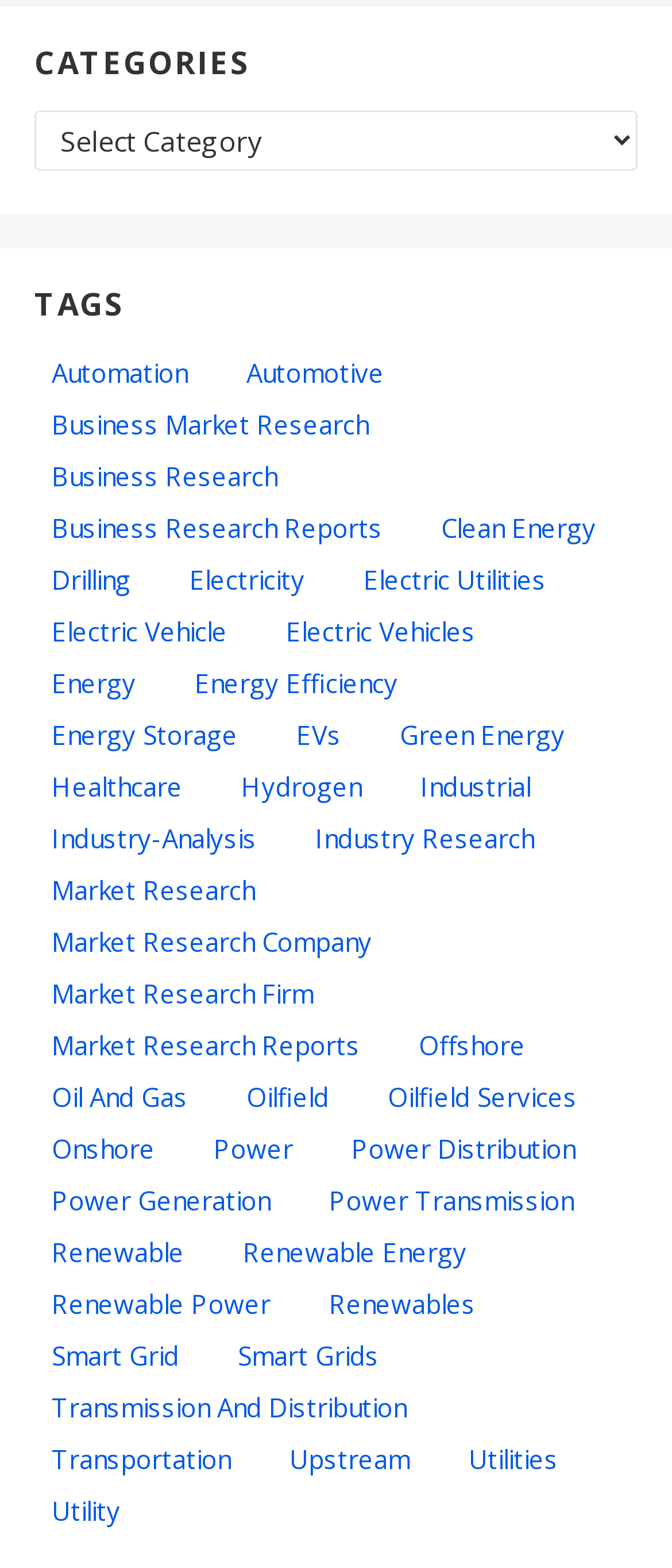Reply to the question with a single word or phrase:
What is the last tag listed under the 'TAGS' section?

Utility